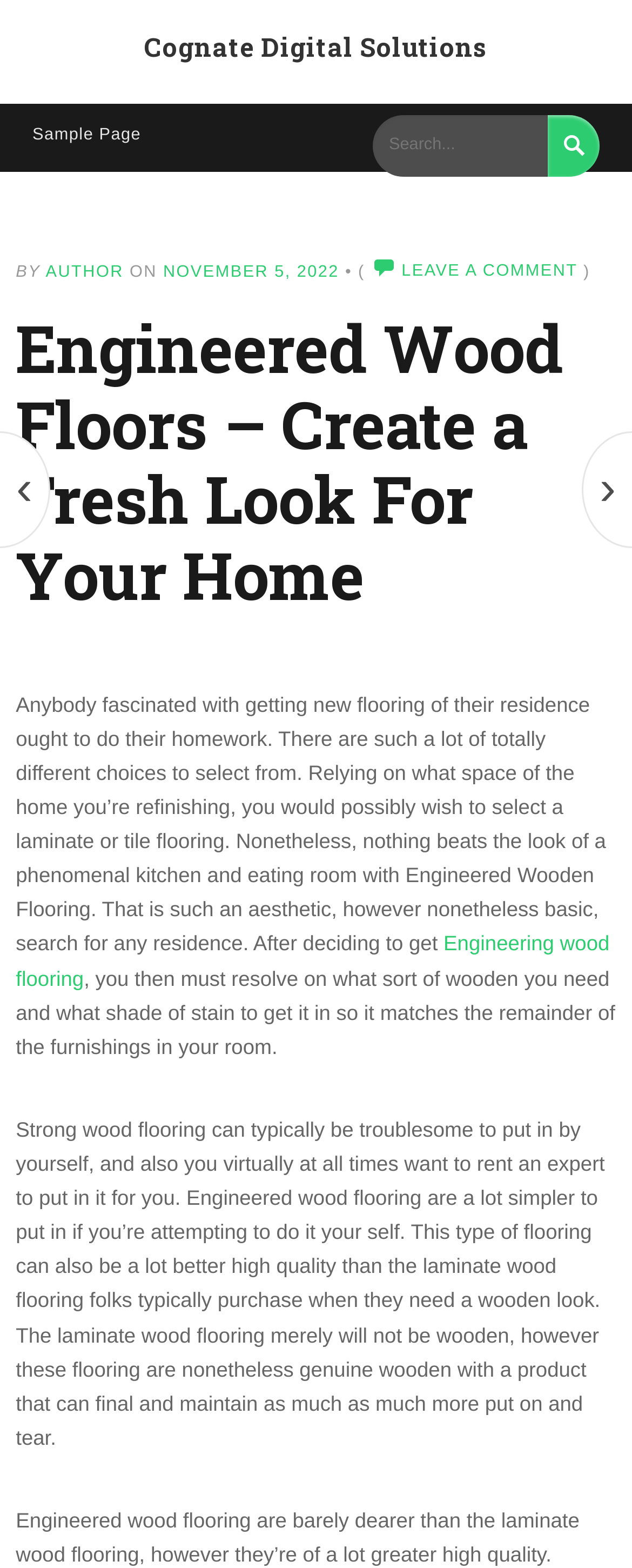Determine the bounding box coordinates for the area you should click to complete the following instruction: "Visit the YouTube Channel".

None